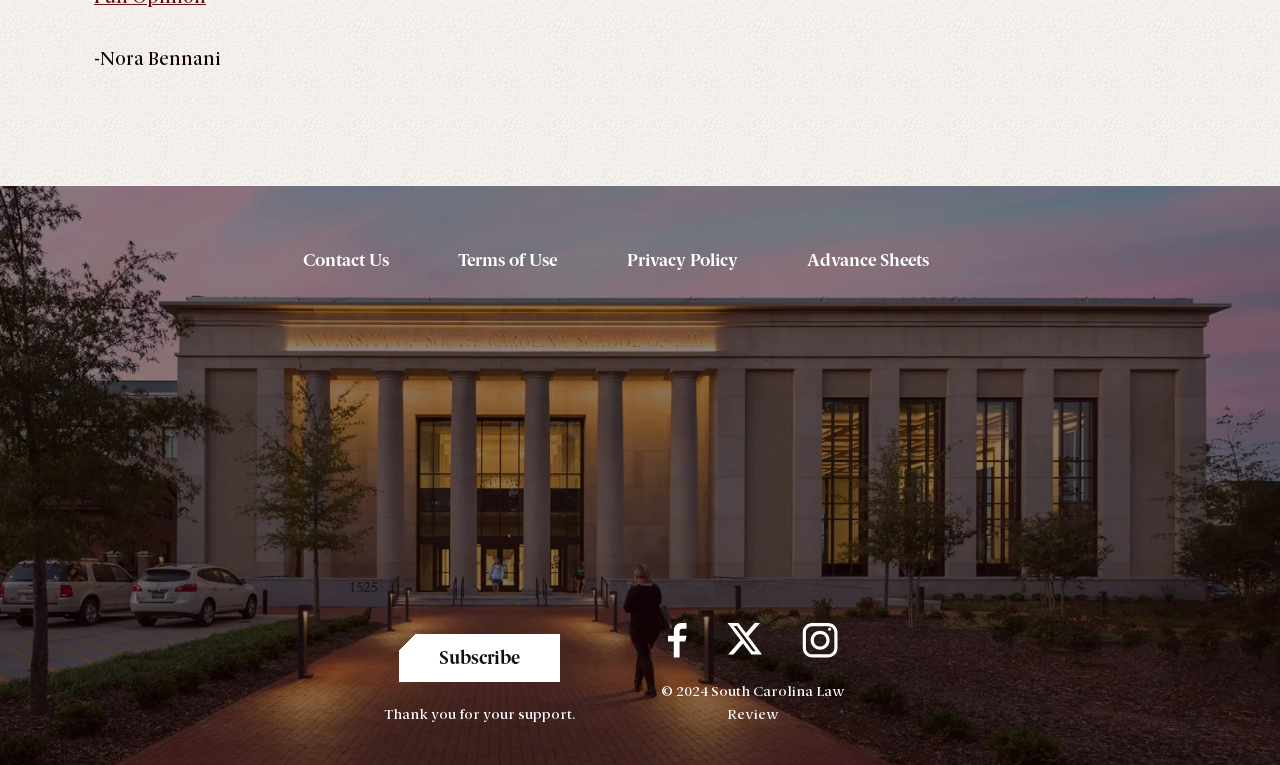Answer the question in a single word or phrase:
What is the name of the person mentioned?

Nora Bennani